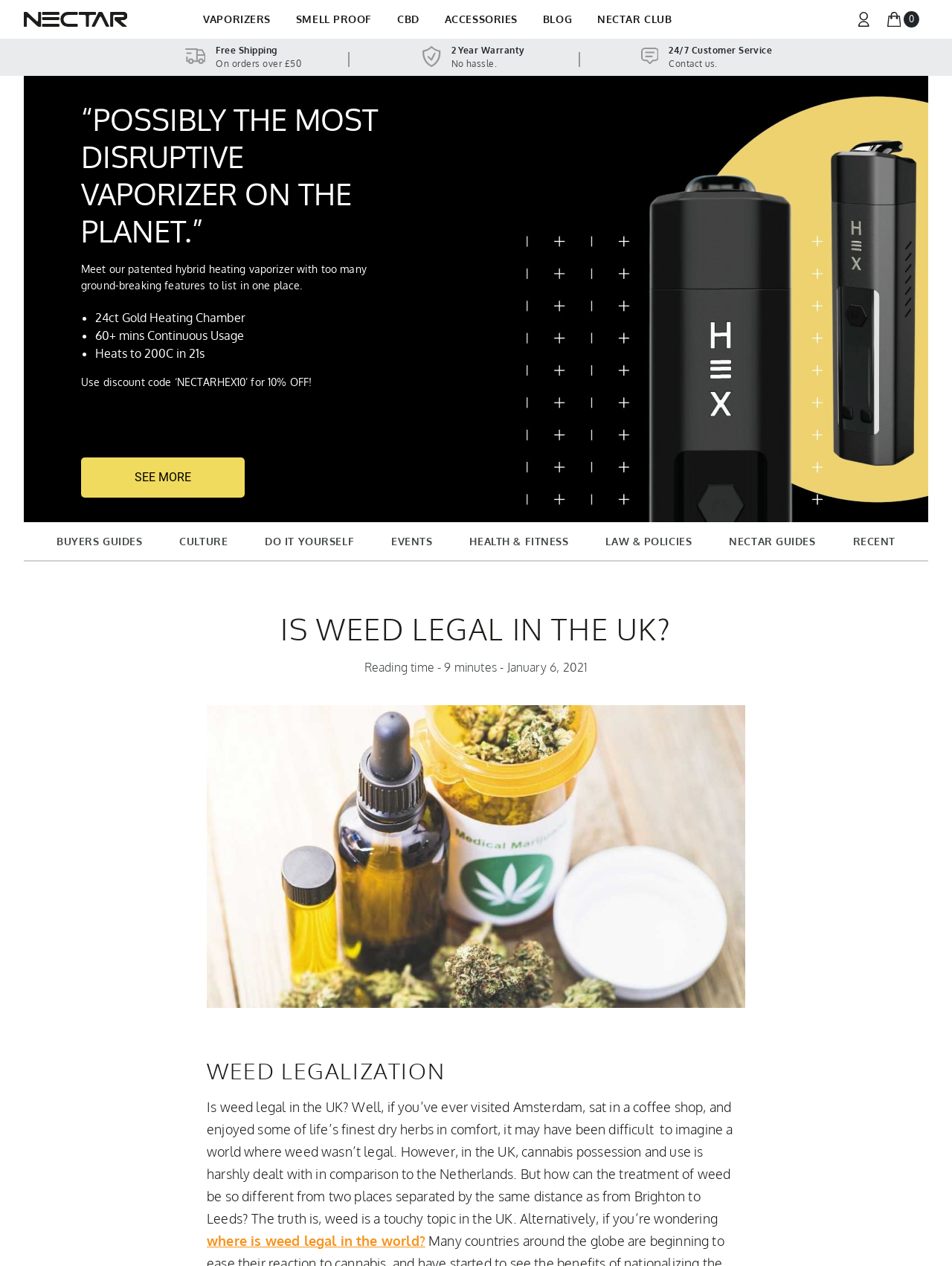Point out the bounding box coordinates of the section to click in order to follow this instruction: "Learn about 'The Come Back Alive Foundation'".

None